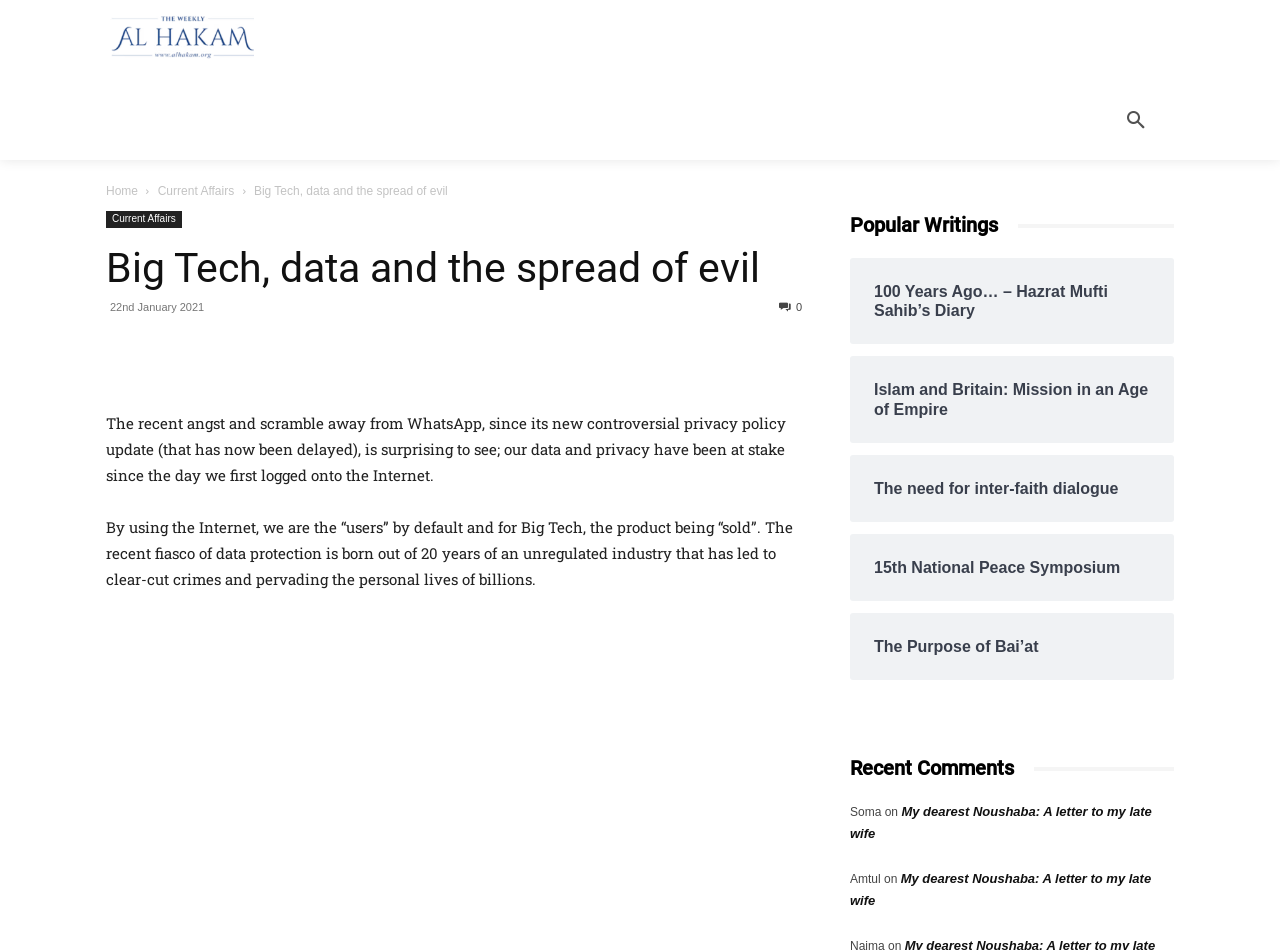Summarize the webpage in an elaborate manner.

This webpage appears to be a blog or article page with a focus on technology and data privacy. At the top, there is a navigation menu with links to "Home", "Current Affairs", and other sections. Below this, there is a prominent header with the title "Big Tech, data and the spread of evil" in large font. 

To the left of the header, there are several links to different sections, including "Friday Sermon", "Articles", "News", and "AHI Podcast". There is also a search button at the top right corner of the page. 

The main content of the page is an article with the same title as the header. The article begins with a brief introduction, followed by several paragraphs of text discussing the recent controversy surrounding WhatsApp's privacy policy update and the implications for data privacy. 

To the right of the article, there is a sidebar with several sections, including "Popular Writings" and "Recent Comments". The "Popular Writings" section features links to several articles, including "100 Years Ago… – Hazrat Mufti Sahib’s Diary" and "The need for inter-faith dialogue". The "Recent Comments" section displays comments from users, including "Soma" and "Amtul", with links to the articles they commented on.